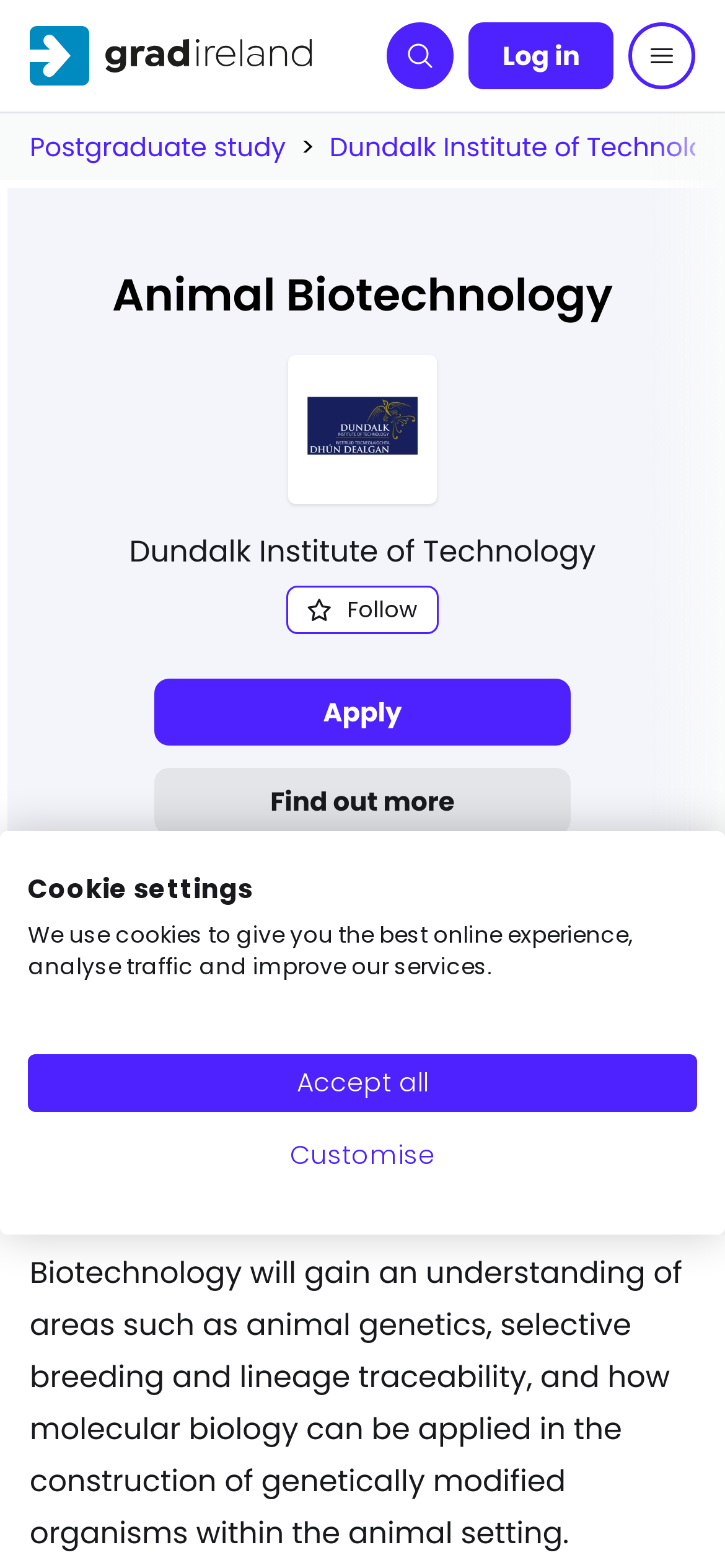Determine the bounding box coordinates of the clickable element to achieve the following action: 'Log in to the system'. Provide the coordinates as four float values between 0 and 1, formatted as [left, top, right, bottom].

[0.647, 0.014, 0.846, 0.057]